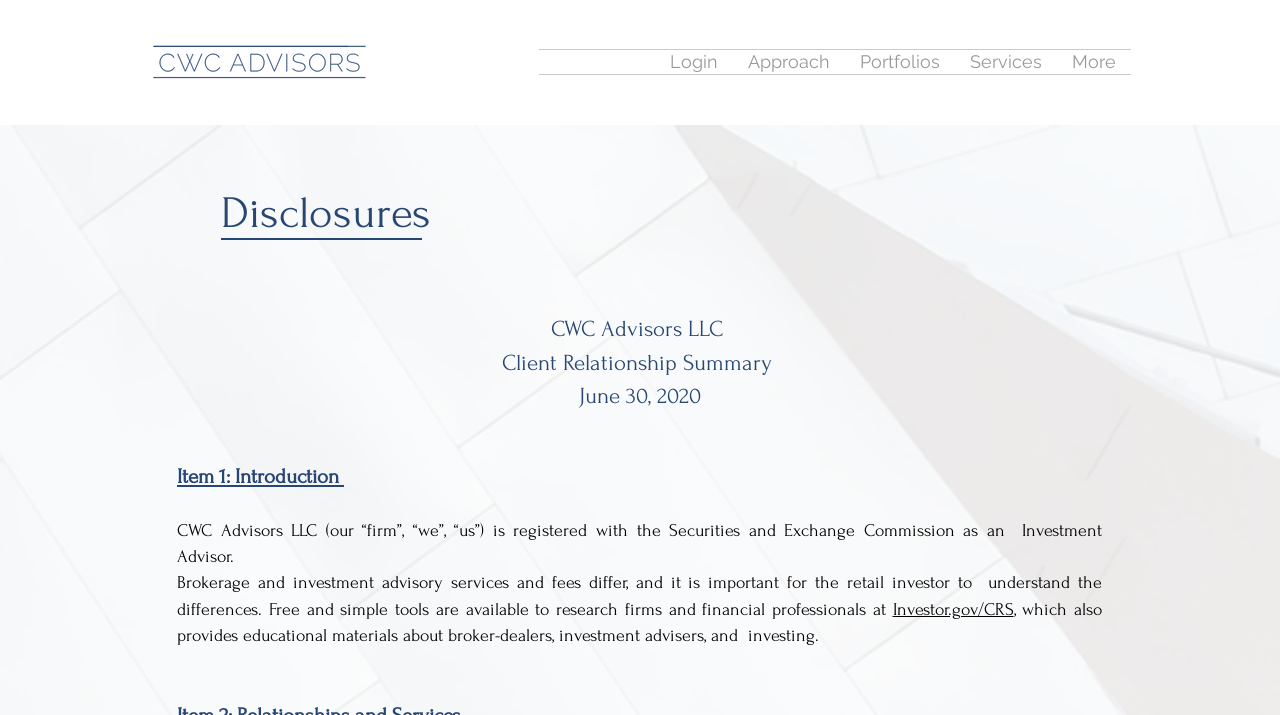Create a full and detailed caption for the entire webpage.

The webpage is about CWC Advisors LLC, an investment advisor registered with the Securities and Exchange Commission. At the top left corner, there is a logo of CWC Advisors LLC, which is an image of 'cwc-logo_title_blue.png'. 

To the right of the logo, there is a navigation menu labeled 'Site' that contains several links, including 'Login', 'Approach', 'Portfolios', 'Services', and 'More'. These links are positioned horizontally, with 'Login' on the left and 'More' on the right.

Below the navigation menu, there are three lines of text. The first line reads 'CWC Advisors LLC', the second line reads 'Client Relationship Summary', and the third line reads 'June 30, 2020'. These lines of text are positioned horizontally, with the first line on the left and the third line on the right.

Further down the page, there is a section with a heading 'Item 1: Introduction'. Below this heading, there is a paragraph of text that describes CWC Advisors LLC as an investment advisor registered with the Securities and Exchange Commission. The text also explains the differences between brokerage and investment advisory services and fees.

Below this paragraph, there is a link to 'Investor.gov/CRS', which is a website that provides educational materials about broker-dealers, investment advisers, and investing. The link is positioned to the right of the paragraph.

Finally, at the bottom of the page, there is a heading 'Disclosures' that is positioned near the top left corner of the page.